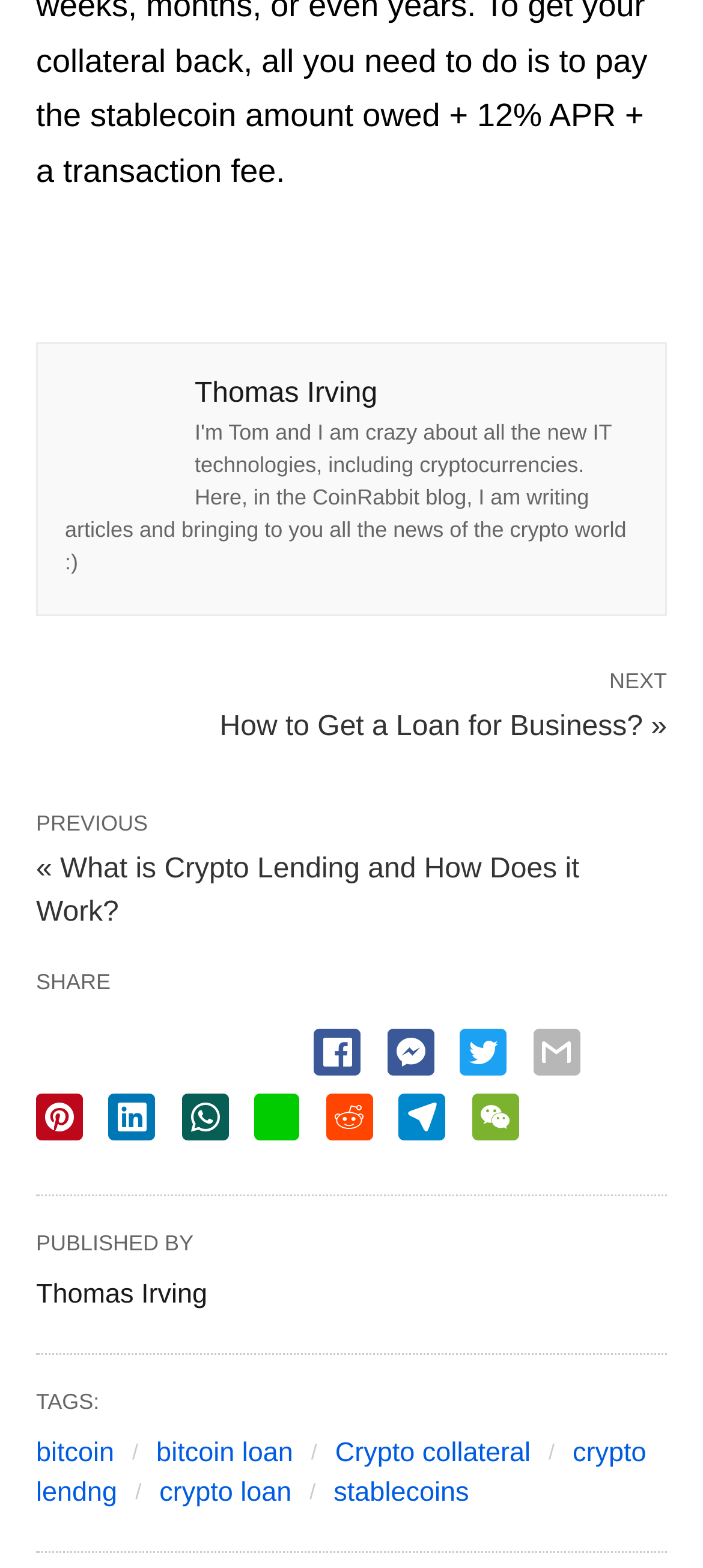What is the topic of the article?
Please provide an in-depth and detailed response to the question.

The topic of the article can be inferred from the link elements 'Get a Crypto Loan', 'bitcoin loan', 'crypto lendng', and 'crypto loan', which suggest that the article is related to crypto loans.